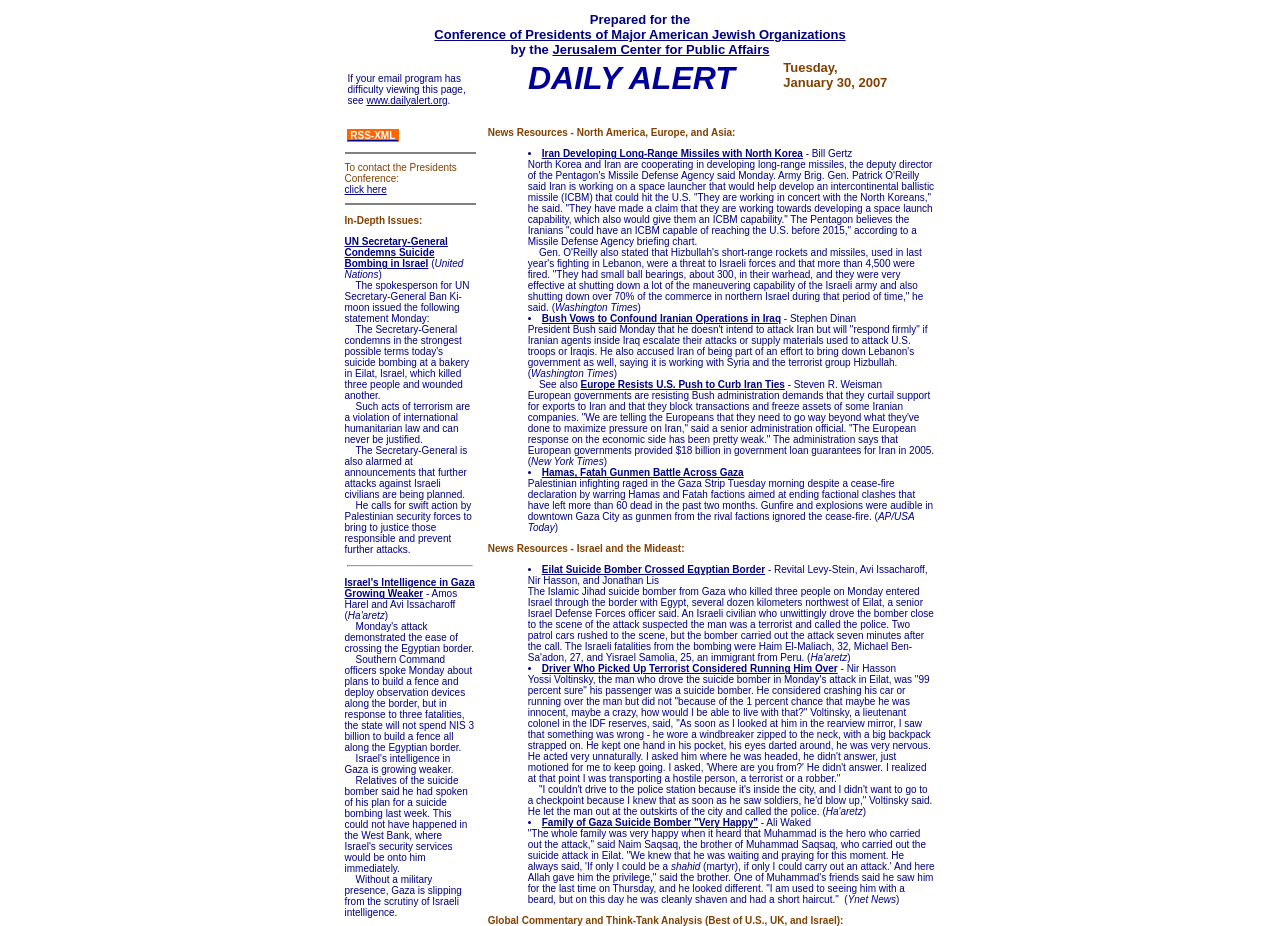What is the topic of the news article that mentions Iran and North Korea? Using the information from the screenshot, answer with a single word or phrase.

Long-range missiles